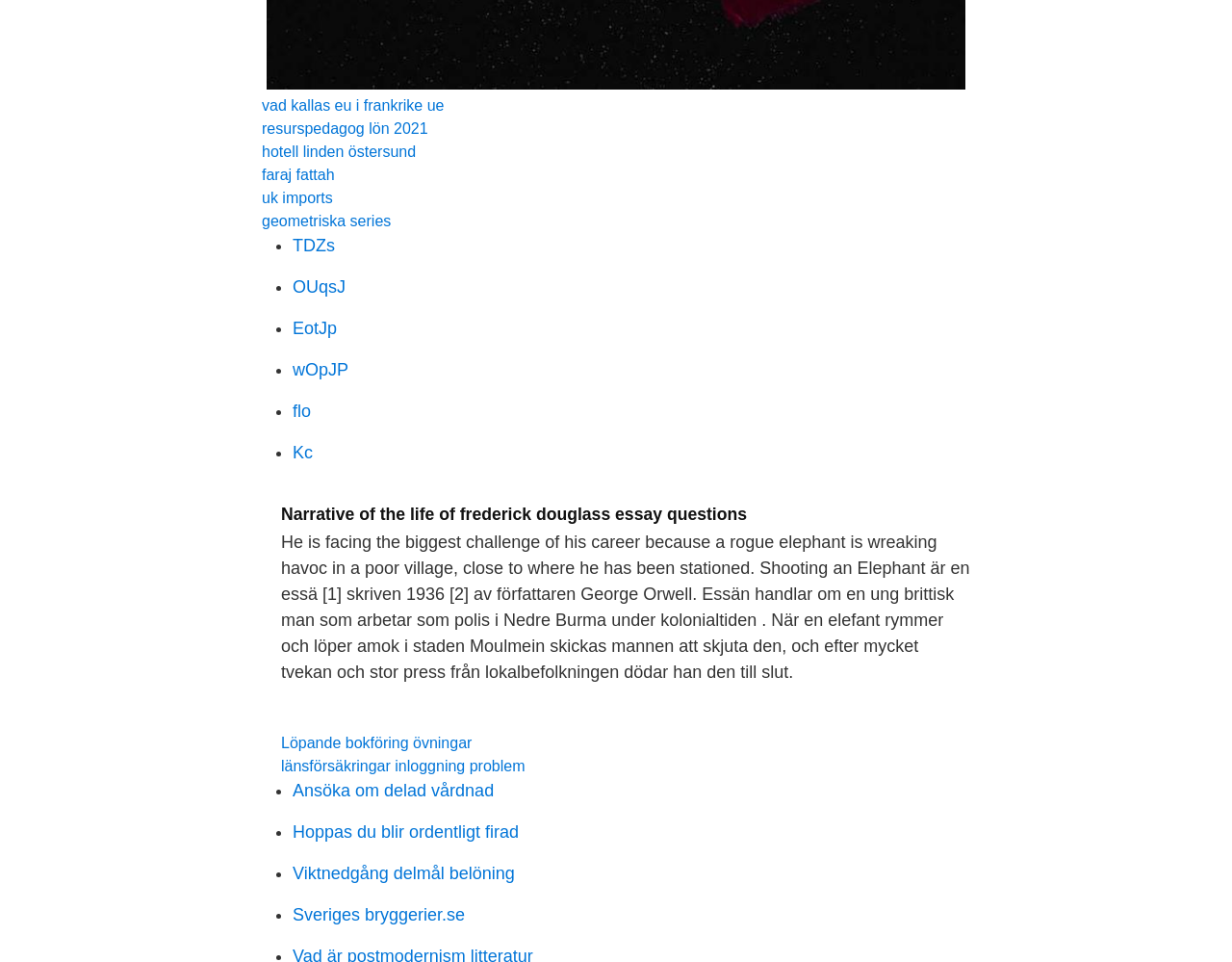Please specify the bounding box coordinates of the region to click in order to perform the following instruction: "Click on the link 'Ansöka om delad vårdnad'".

[0.238, 0.811, 0.401, 0.831]